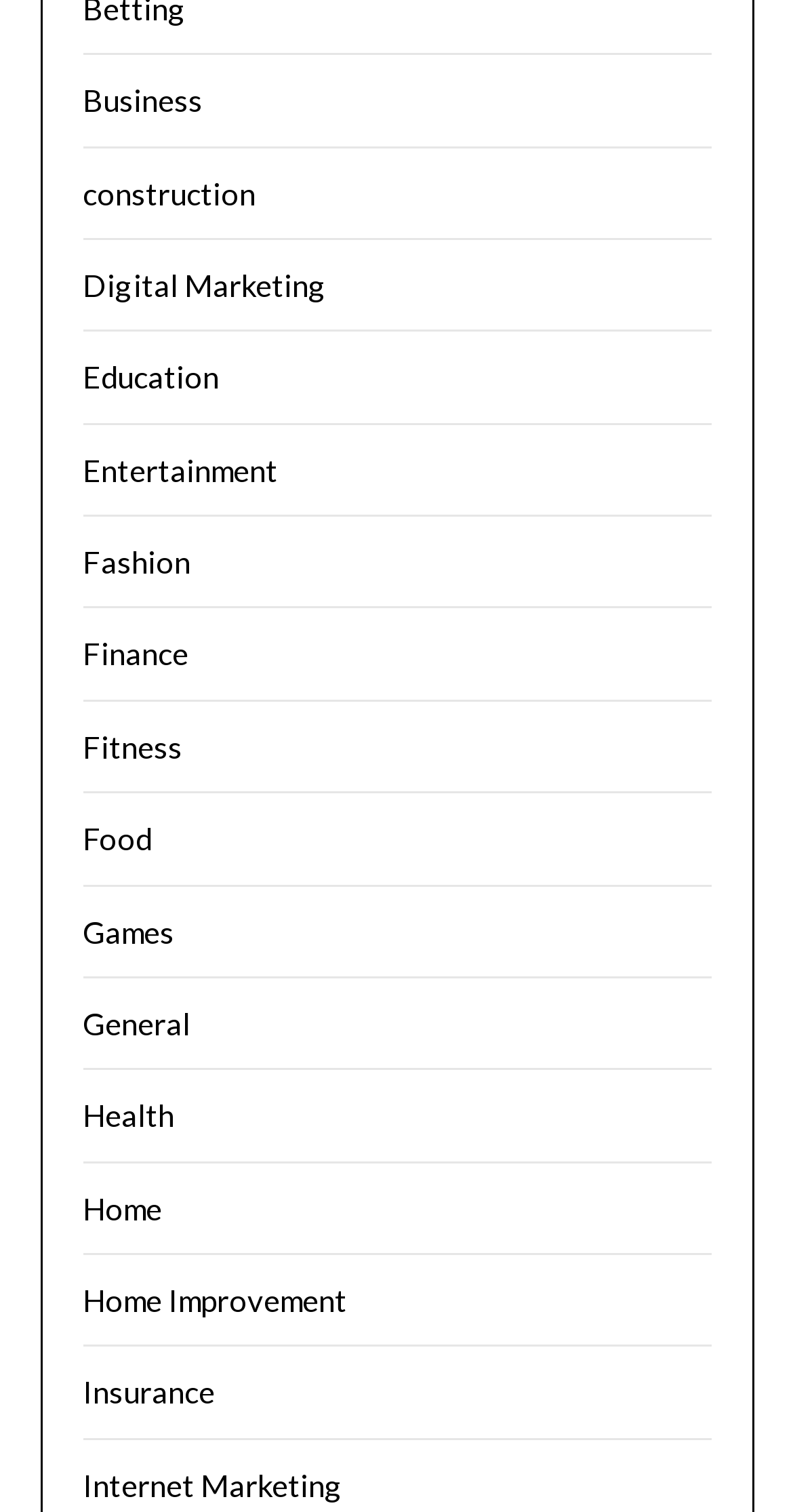Pinpoint the bounding box coordinates of the clickable area necessary to execute the following instruction: "Browse Home Improvement". The coordinates should be given as four float numbers between 0 and 1, namely [left, top, right, bottom].

[0.104, 0.848, 0.437, 0.872]